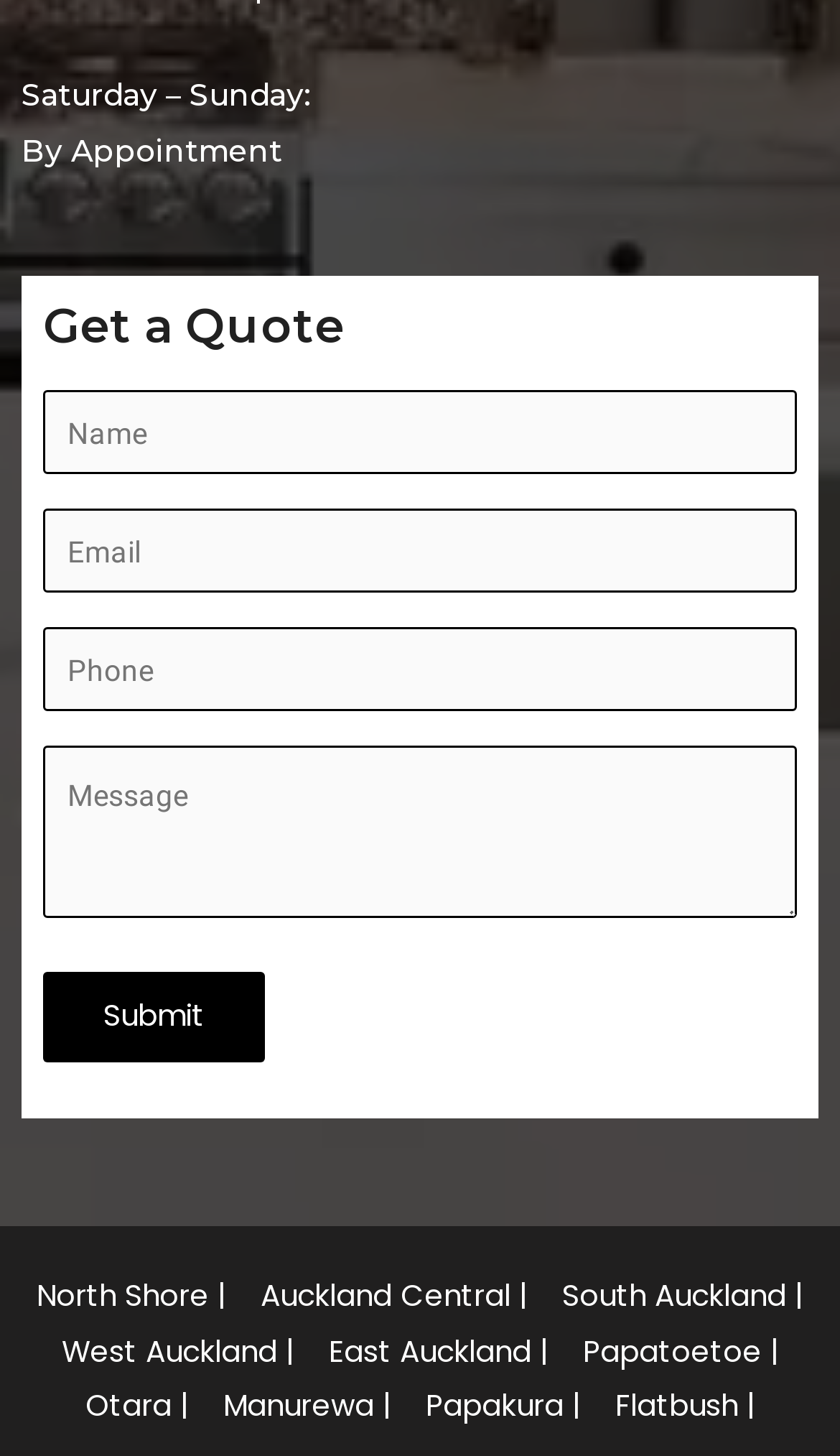How many regions are listed at the bottom?
Please interpret the details in the image and answer the question thoroughly.

I counted the number of regions listed at the bottom of the webpage by looking at the links with the '|' separator. There are 11 regions listed, including North Shore, Auckland Central, and others.